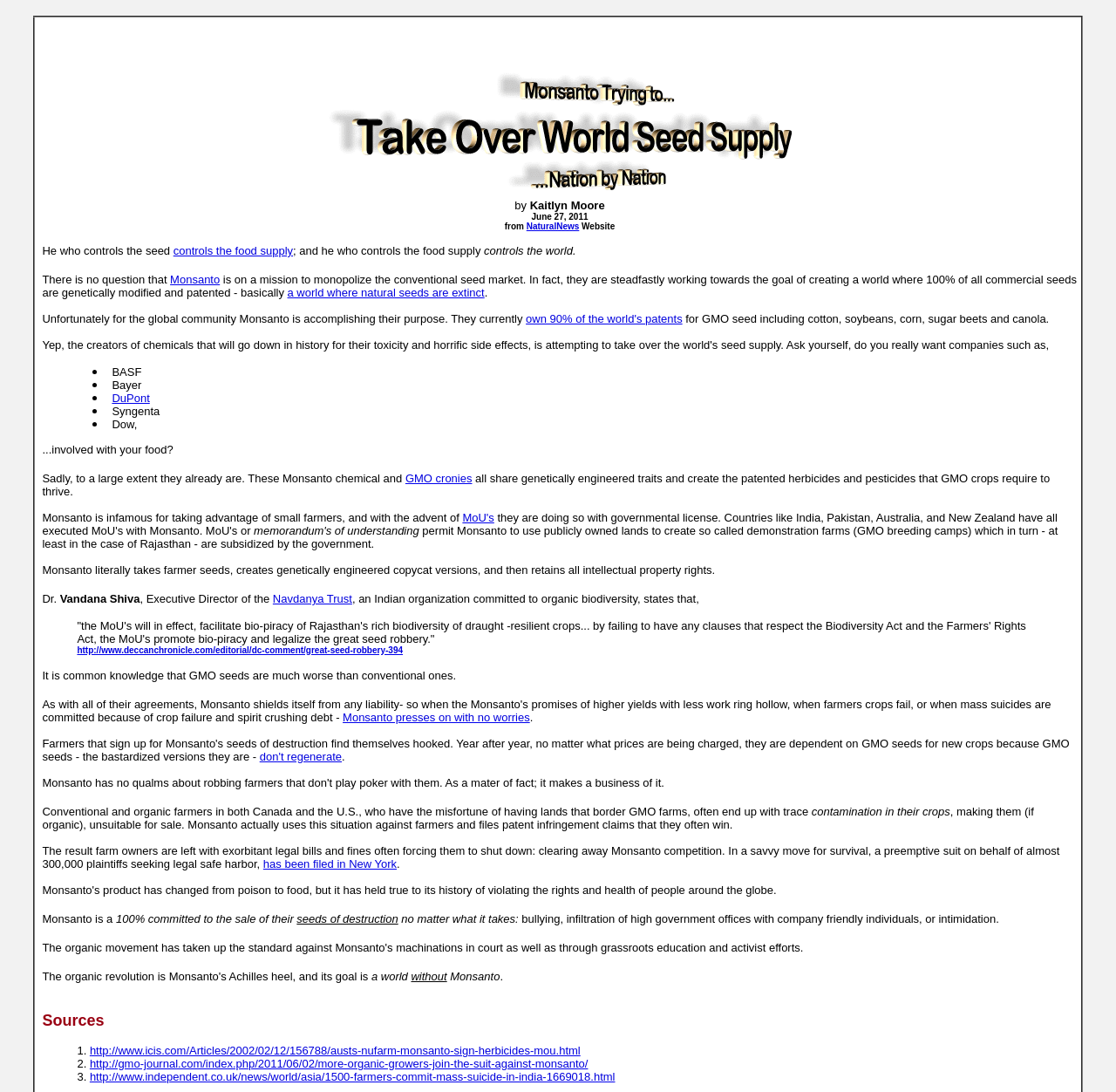Determine the bounding box coordinates of the region to click in order to accomplish the following instruction: "click the link to NaturalNews". Provide the coordinates as four float numbers between 0 and 1, specifically [left, top, right, bottom].

[0.472, 0.203, 0.519, 0.212]